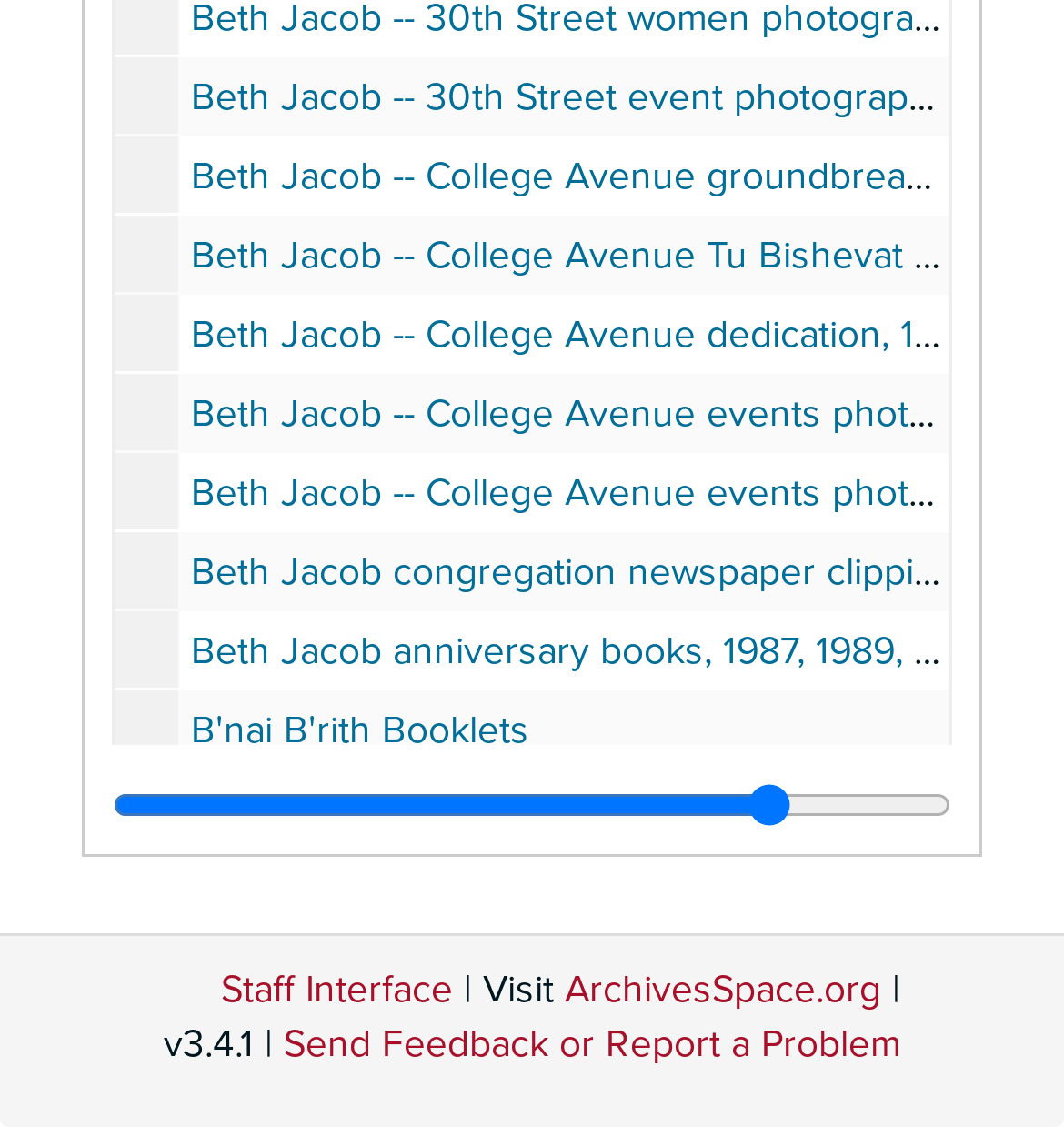Determine the bounding box coordinates of the clickable area required to perform the following instruction: "Send Feedback or Report a Problem". The coordinates should be represented as four float numbers between 0 and 1: [left, top, right, bottom].

[0.267, 0.905, 0.846, 0.946]